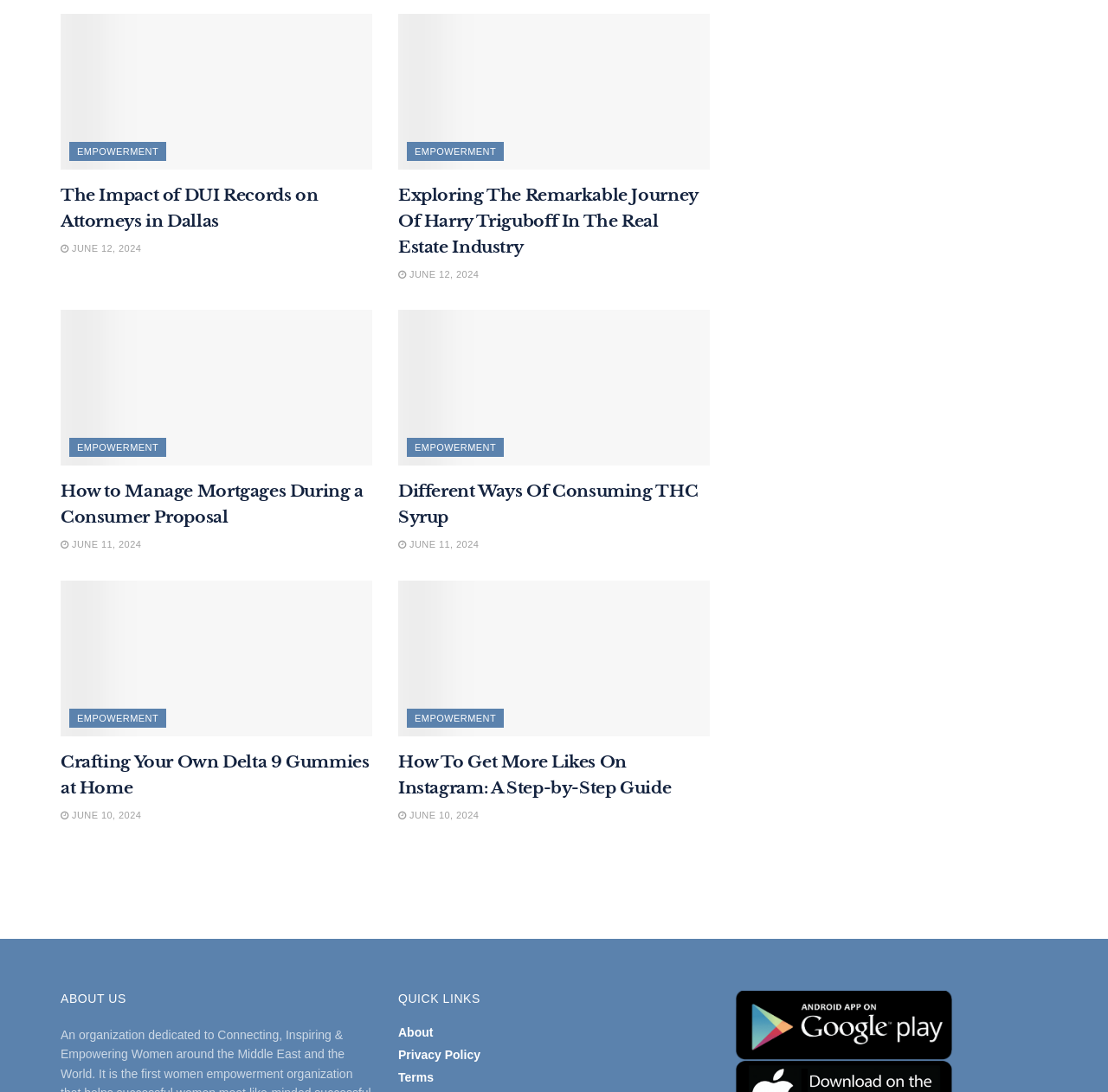How many articles are on this webpage?
Look at the image and provide a short answer using one word or a phrase.

8